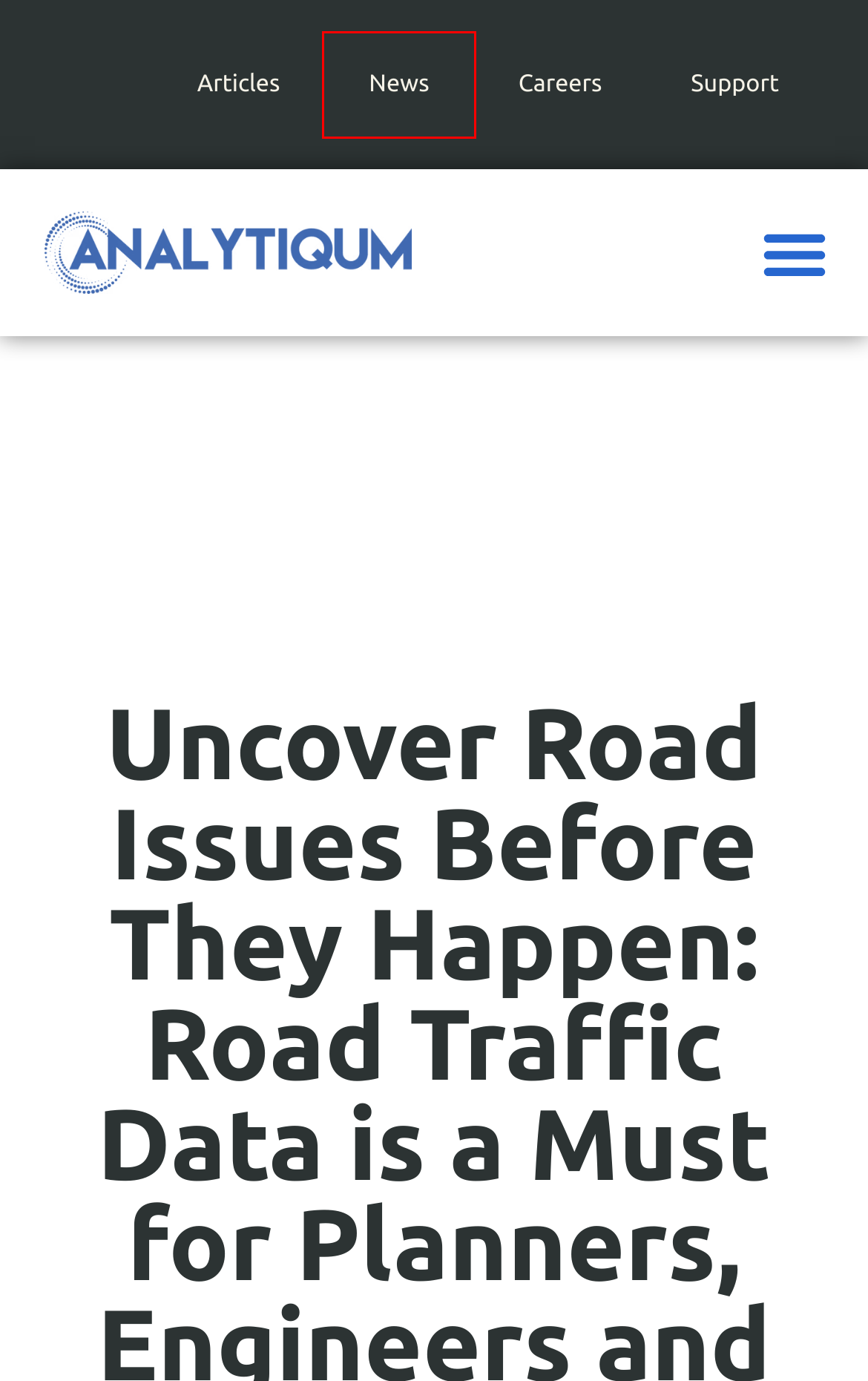You are given a screenshot of a webpage with a red rectangle bounding box around a UI element. Select the webpage description that best matches the new webpage after clicking the element in the bounding box. Here are the candidates:
A. Press | Analytiqum Innovative Solutions
B. Traffic Detection | Analytiqum Innovative Solutions
C. Terms of Use | Analytiqum Innovative Solutions
D. trafficnow
E. December 27, 2022 | Analytiqum Innovative Solutions
F. Media | Analytiqum Innovative Solutions
G. Careers | Analytiqum Innovative Solutions
H. Articles | Analytiqum Innovative Solutions

A